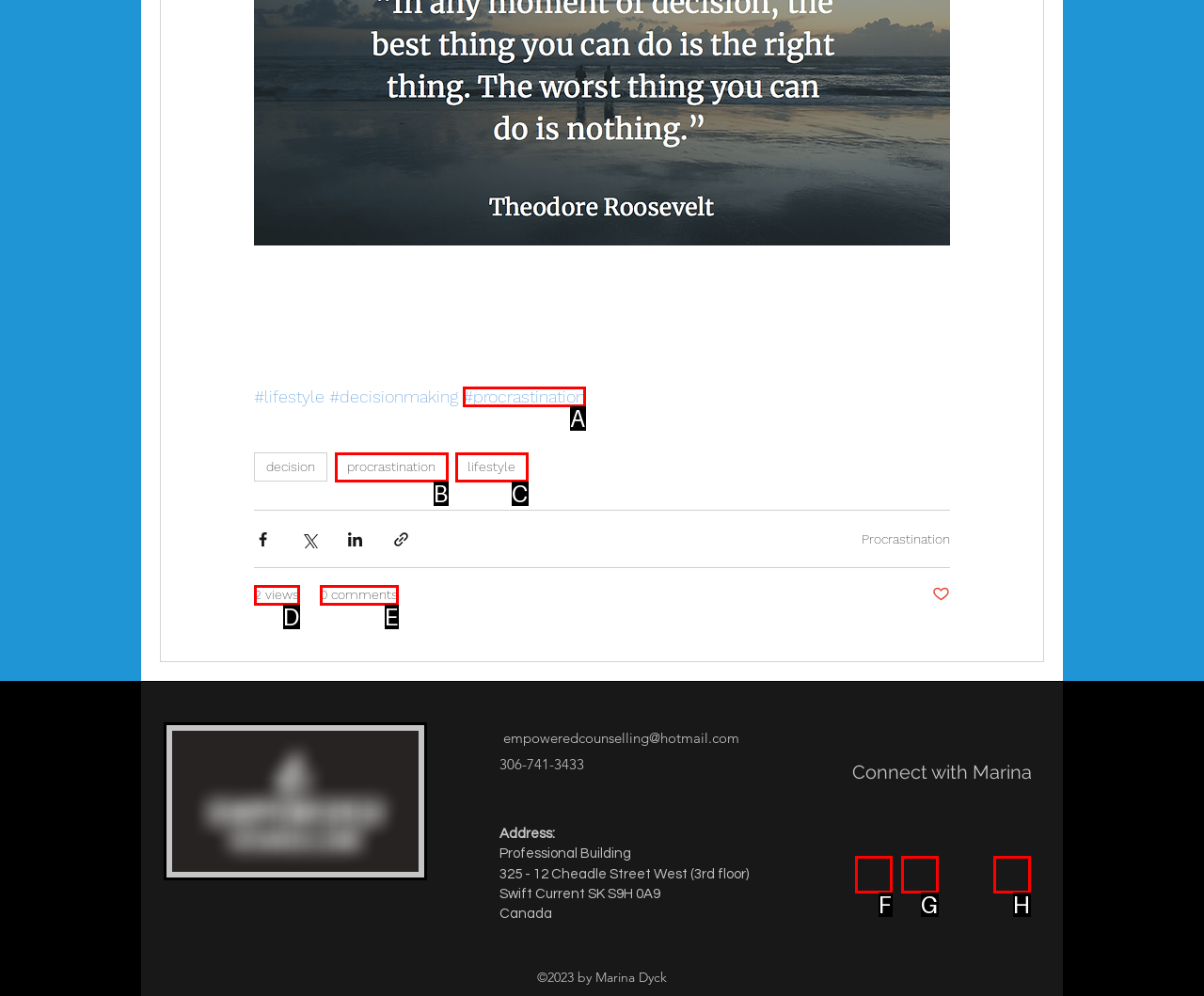Identify the HTML element that best matches the description: 0 comments. Provide your answer by selecting the corresponding letter from the given options.

E